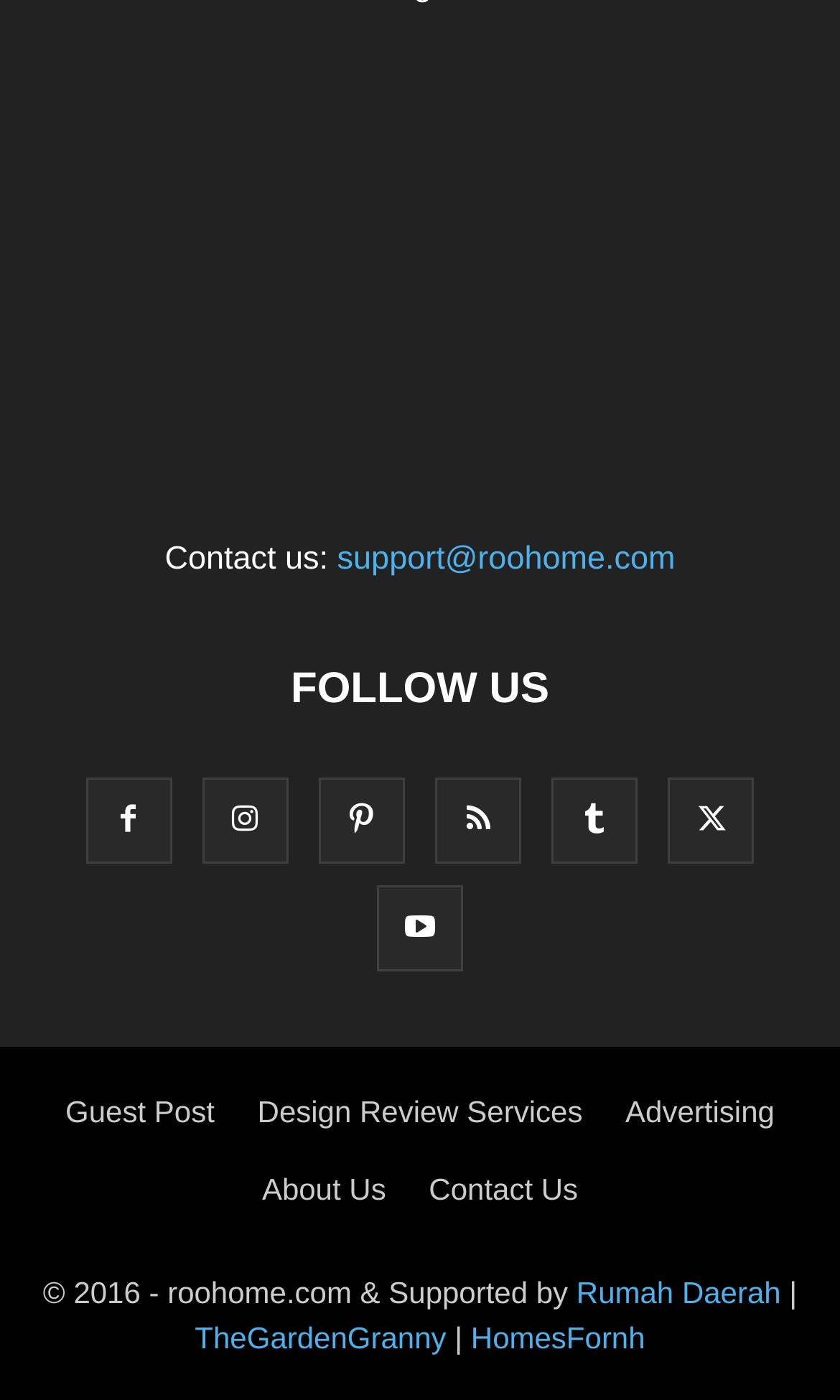Please identify the bounding box coordinates of the area that needs to be clicked to fulfill the following instruction: "Read about design review services."

[0.306, 0.782, 0.694, 0.807]